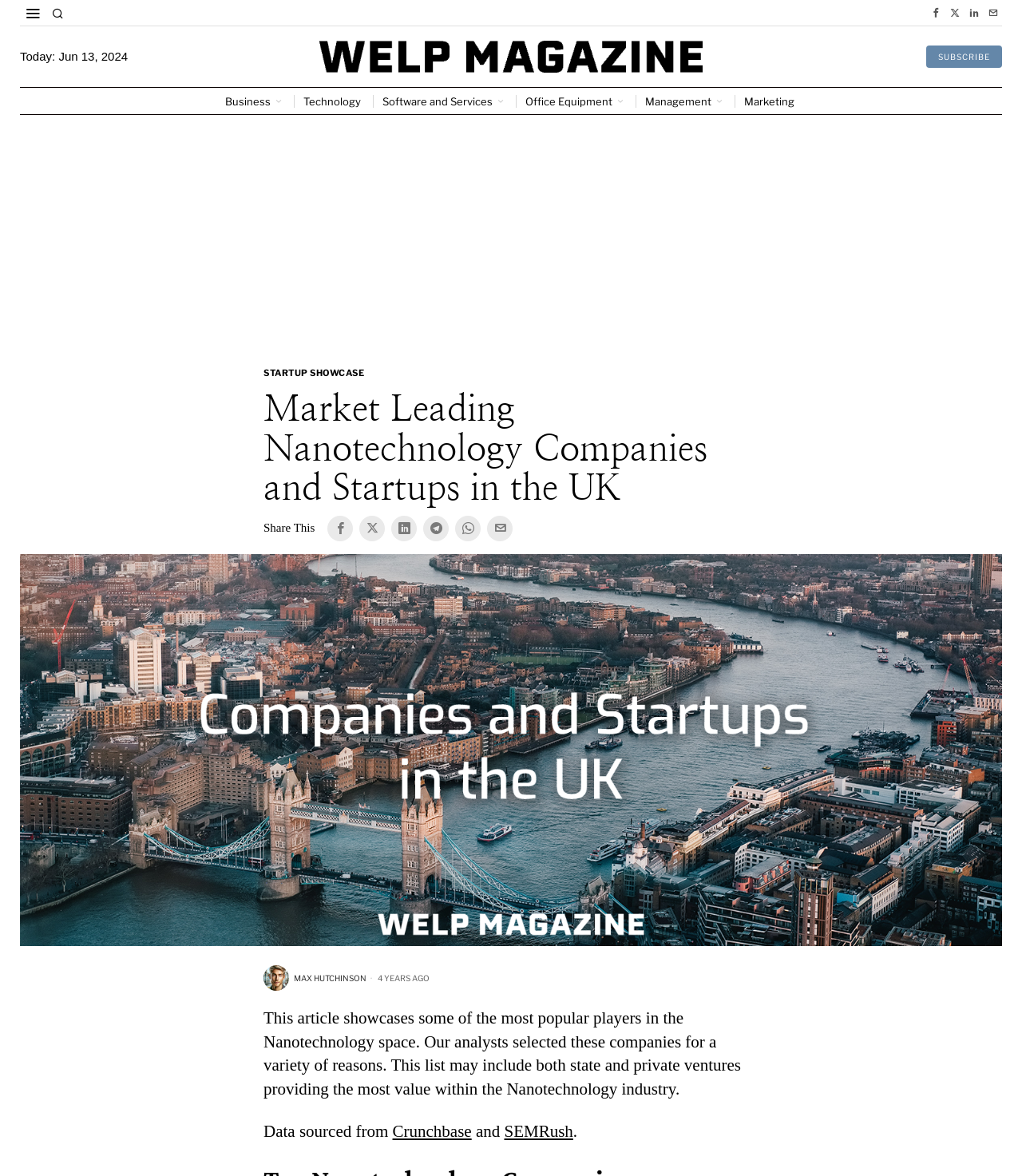Find and specify the bounding box coordinates that correspond to the clickable region for the instruction: "Search this website".

None